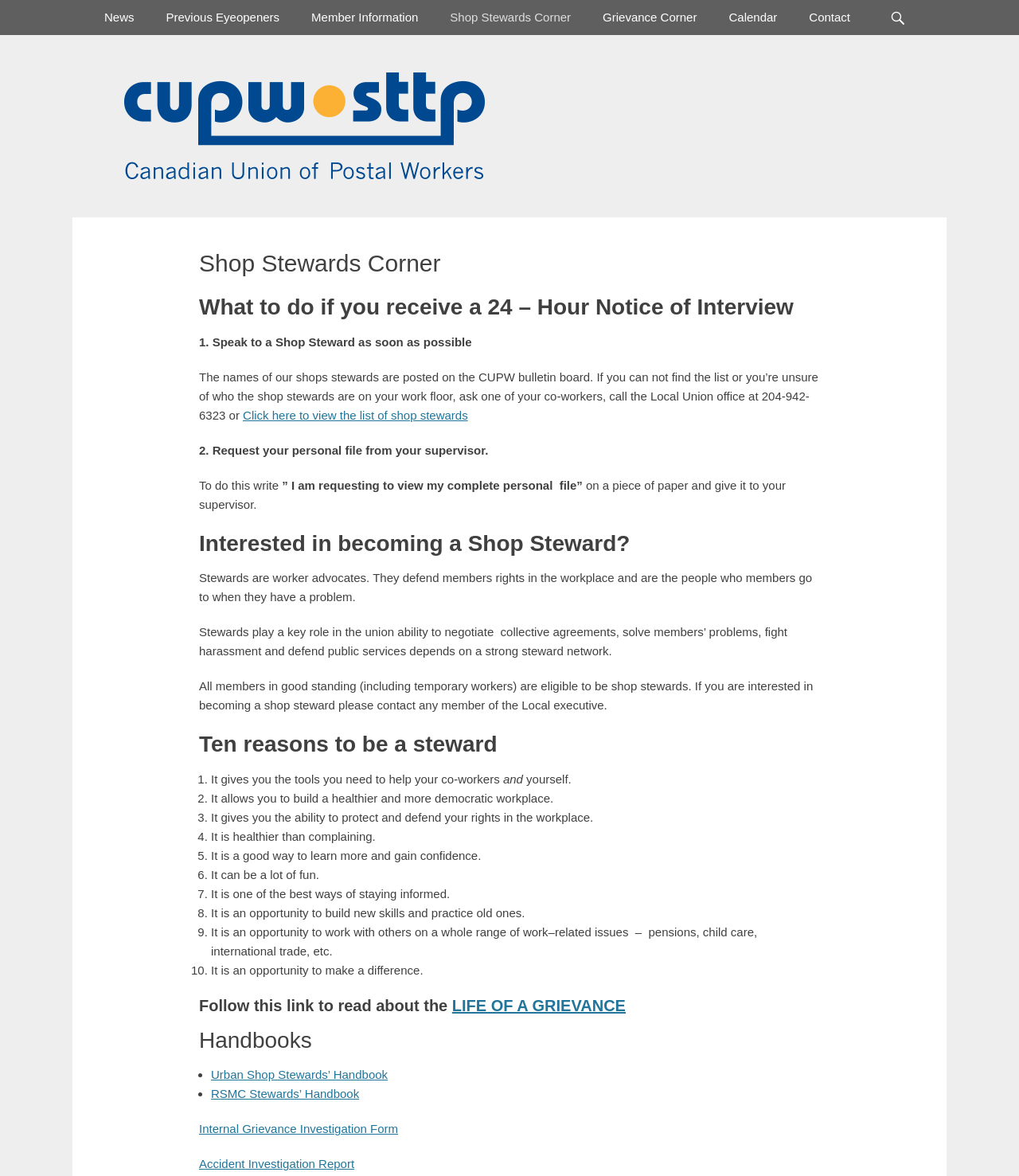Give a one-word or short-phrase answer to the following question: 
What is the role of a Shop Steward?

Worker advocate